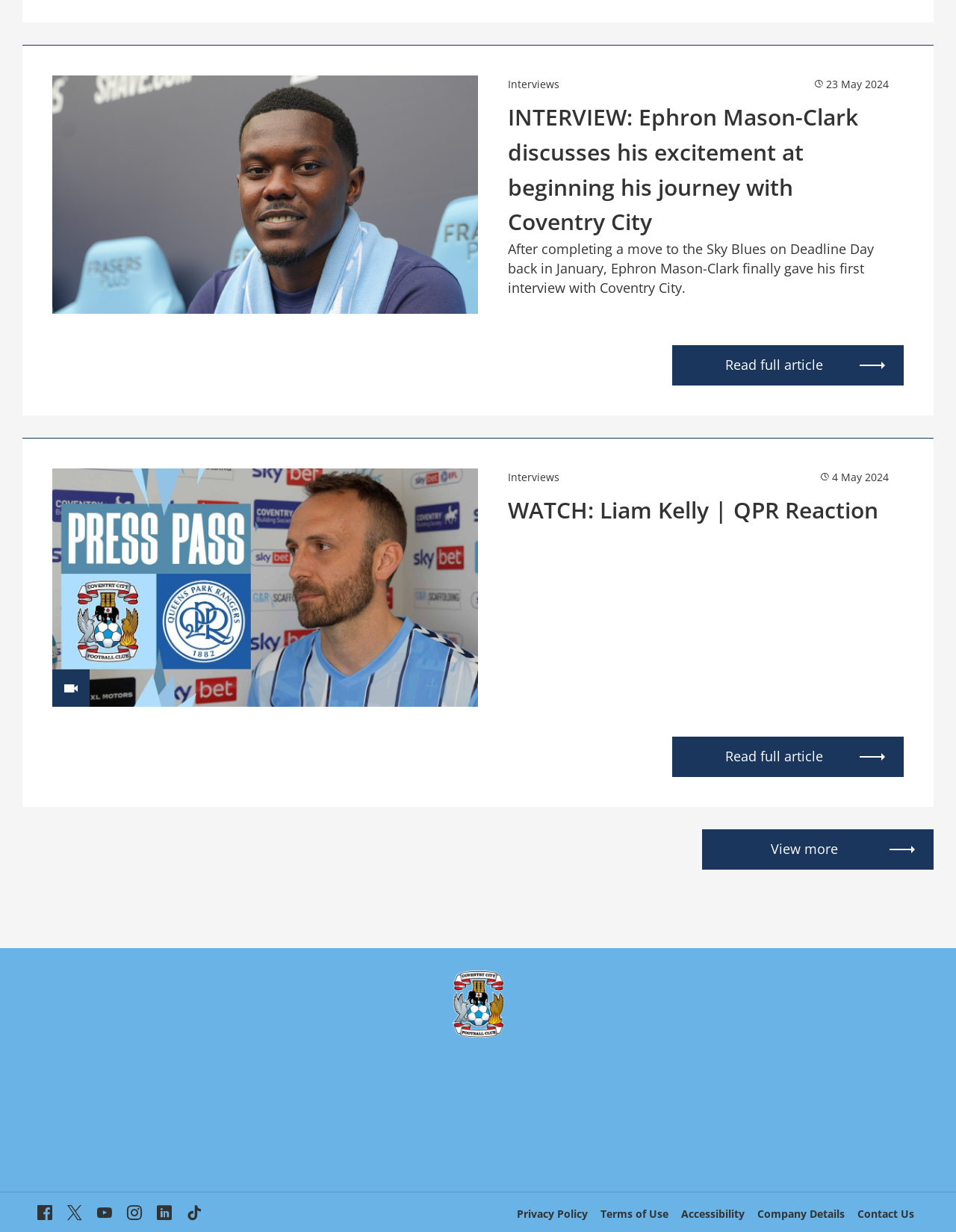Please analyze the image and give a detailed answer to the question:
How many social media links are present at the bottom of the page?

At the bottom of the page, there are links to Facebook, YouTube, Instagram, Linkedin, and Tiktok, which are 5 social media links.